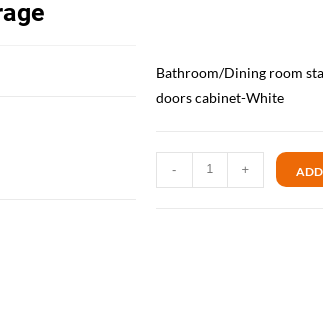What is the purpose of the 'ADD TO QUOTE' button?
Provide a thorough and detailed answer to the question.

The purpose of the 'ADD TO QUOTE' button can be inferred by understanding the context of online shopping. The button is likely intended to facilitate easy purchasing by allowing customers to add the product to their quote or cart with a single click.